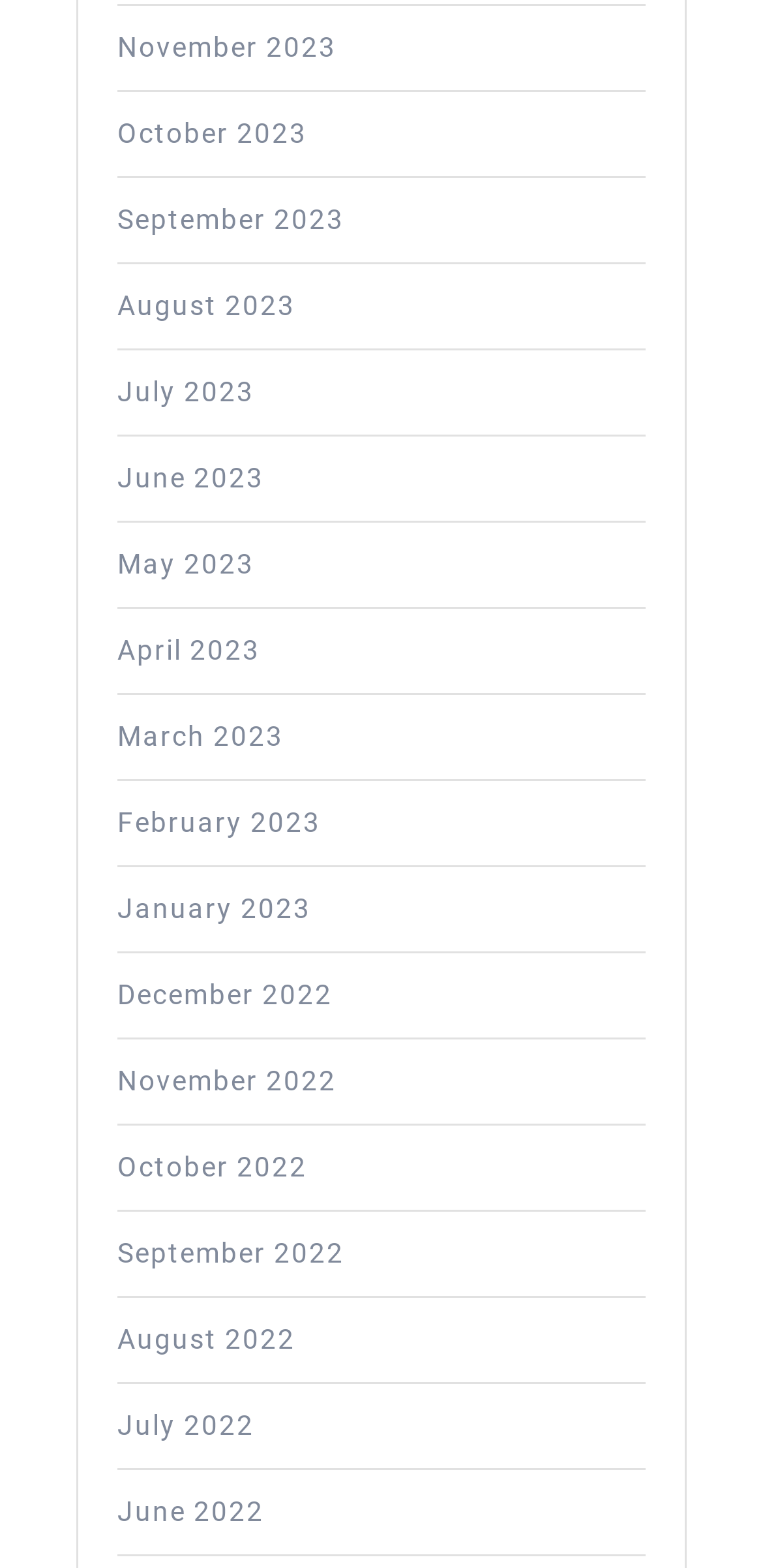Carefully examine the image and provide an in-depth answer to the question: What is the earliest month listed?

I looked at the list of links and found that the last link is 'June 2022', which is the earliest month listed.